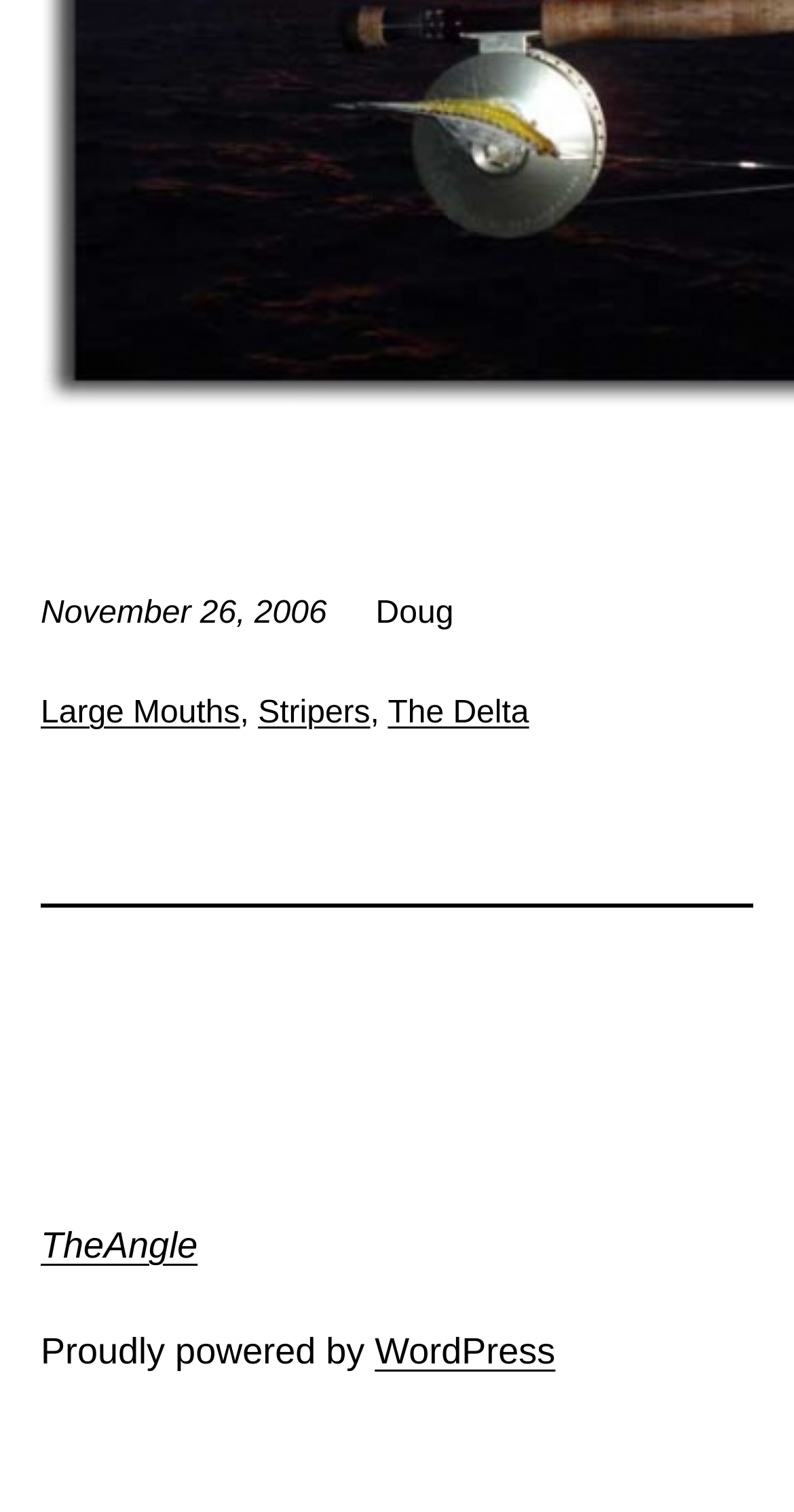Please find the bounding box for the UI component described as follows: "TheAngle".

[0.051, 0.81, 0.249, 0.837]